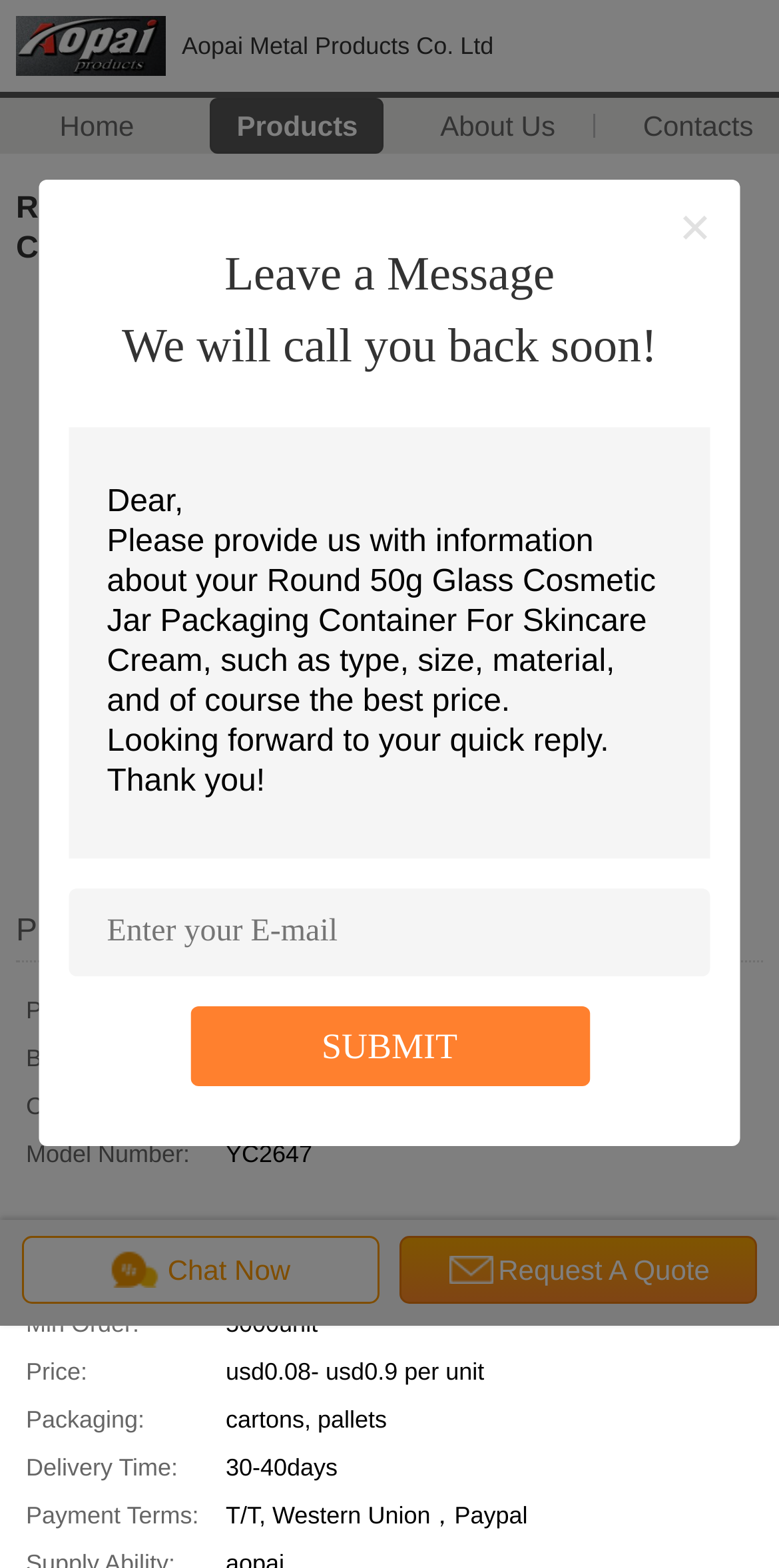Using the provided element description "The HUB Online Community", determine the bounding box coordinates of the UI element.

None